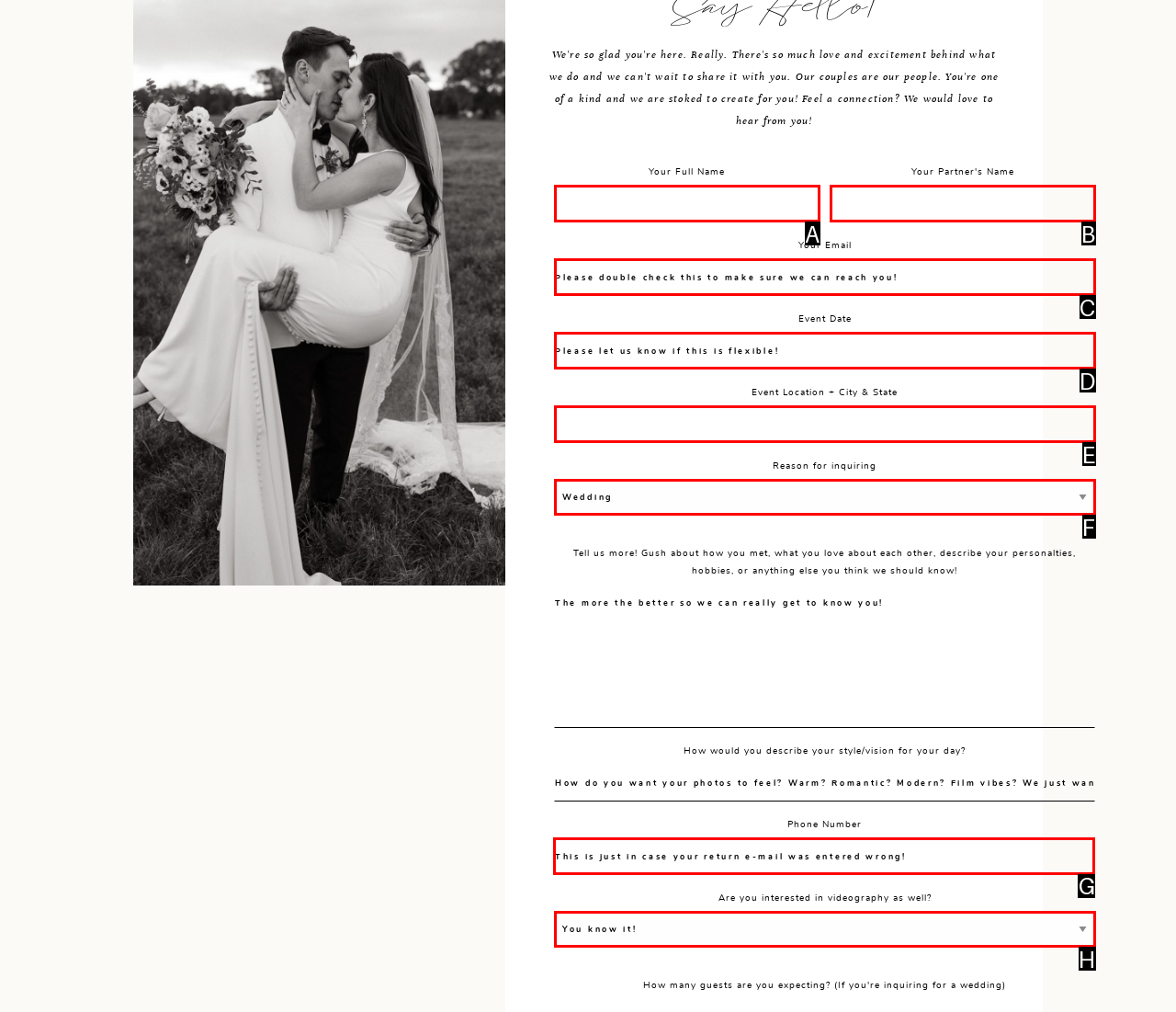Which UI element's letter should be clicked to achieve the task: Type your phone number
Provide the letter of the correct choice directly.

G